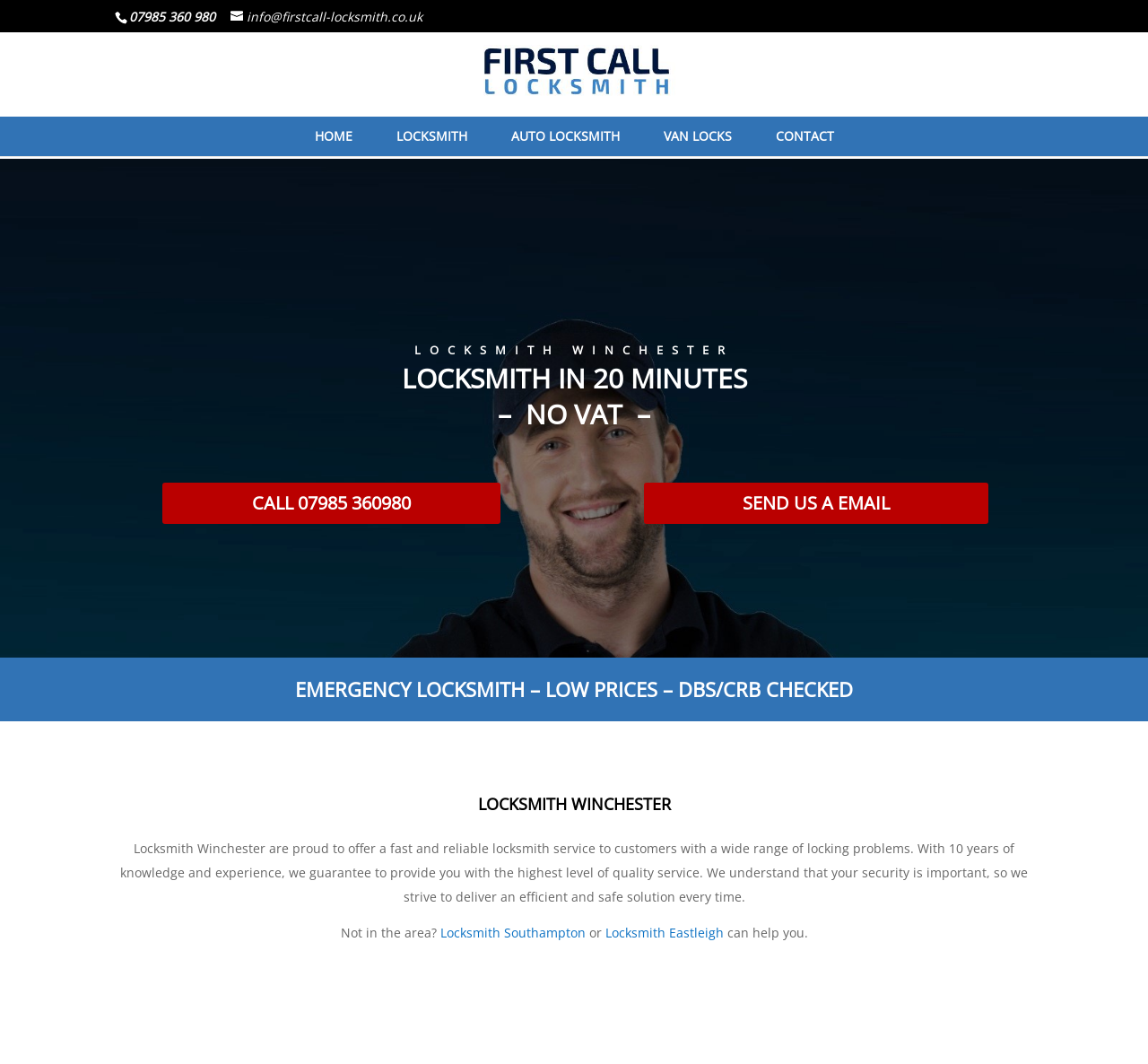What is the phone number to call for emergency locksmith service?
Please answer the question with a detailed response using the information from the screenshot.

I found the phone number by looking at the static text element with the bounding box coordinates [0.113, 0.007, 0.188, 0.023] which contains the phone number '07985 360980'.